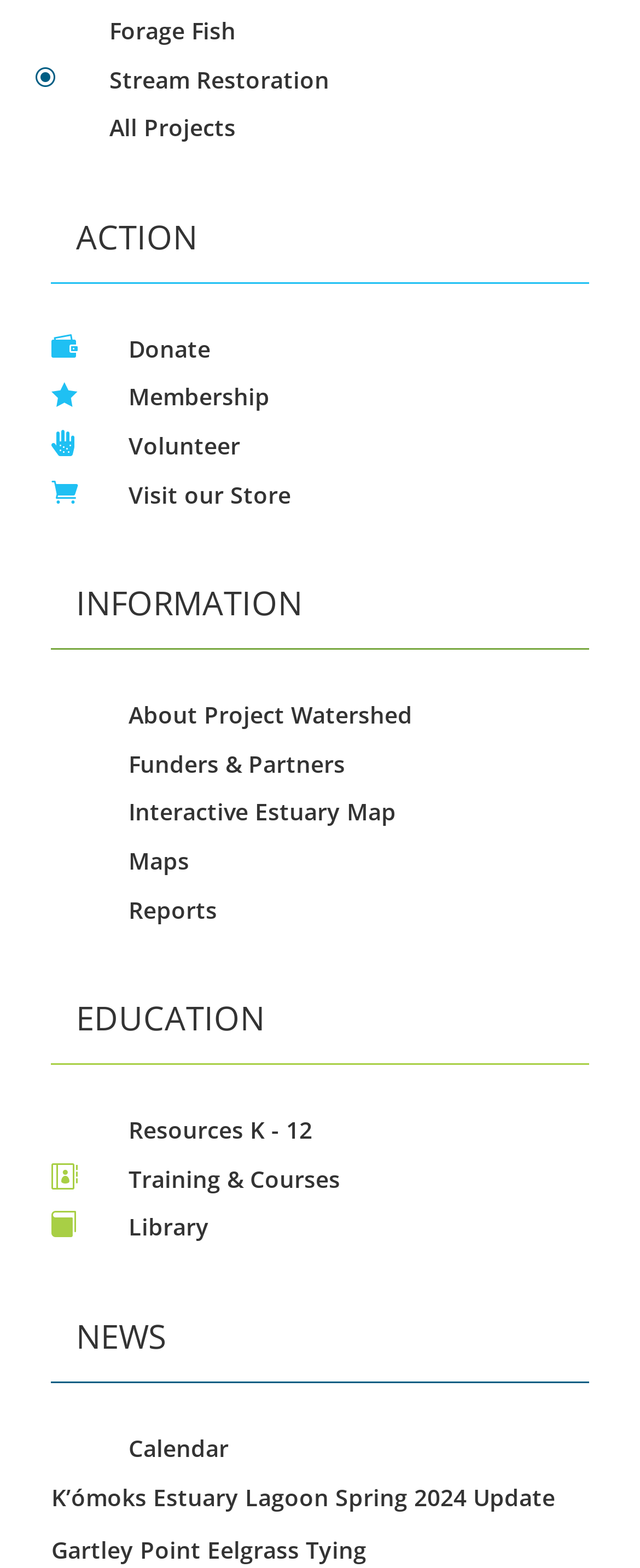What is the main topic of the first heading?
Answer with a single word or phrase by referring to the visual content.

Forage Fish